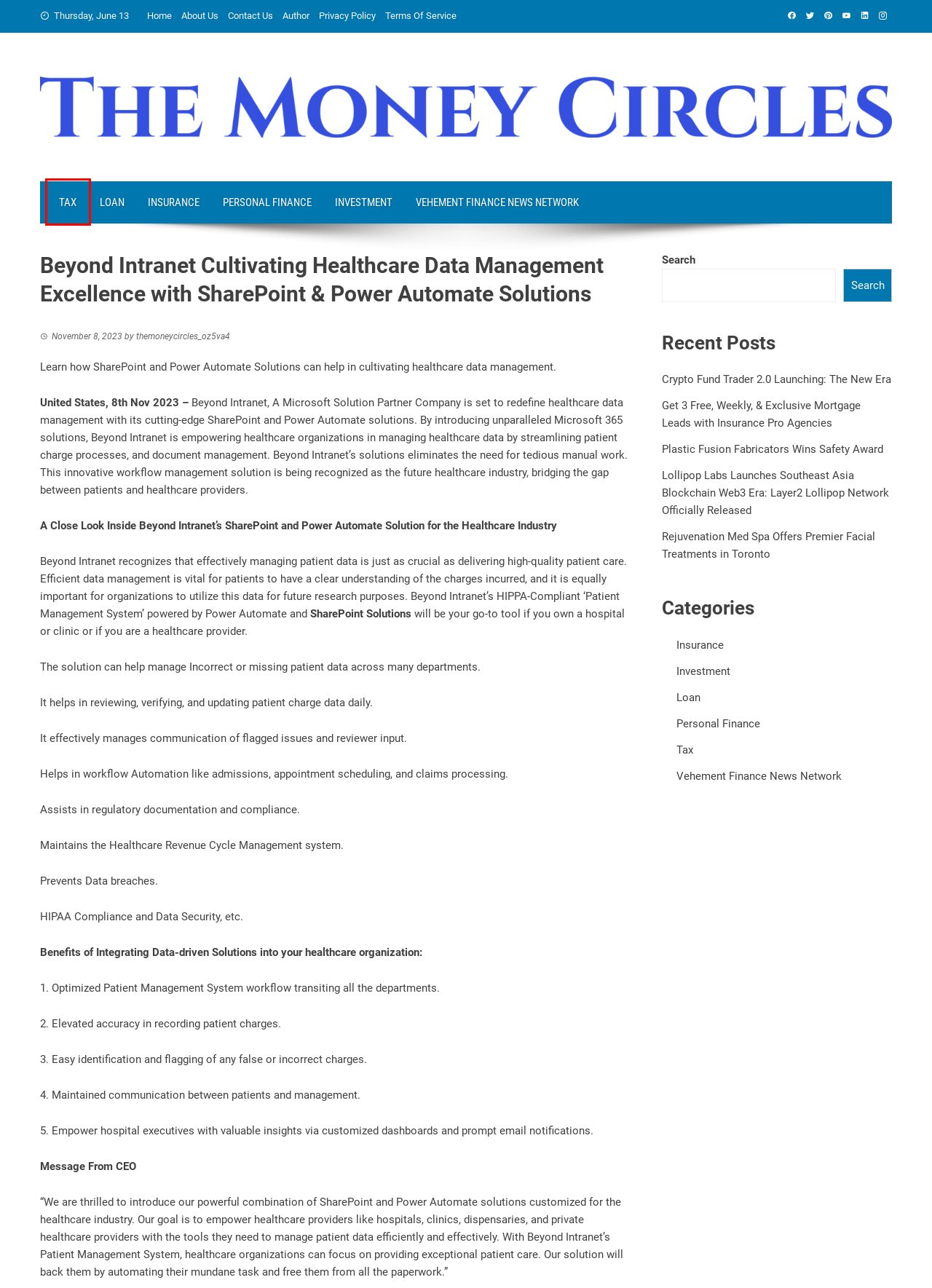You are given a screenshot of a webpage with a red bounding box around an element. Choose the most fitting webpage description for the page that appears after clicking the element within the red bounding box. Here are the candidates:
A. Tax – The Money Circles
B. Terms Of Service – The Money Circles
C. Personal Finance – The Money Circles
D. Loan – The Money Circles
E. Insurance – The Money Circles
F. Plastic Fusion Fabricators Wins Safety Award – The Money Circles
G. Investment – The Money Circles
H. The Money Circles

A